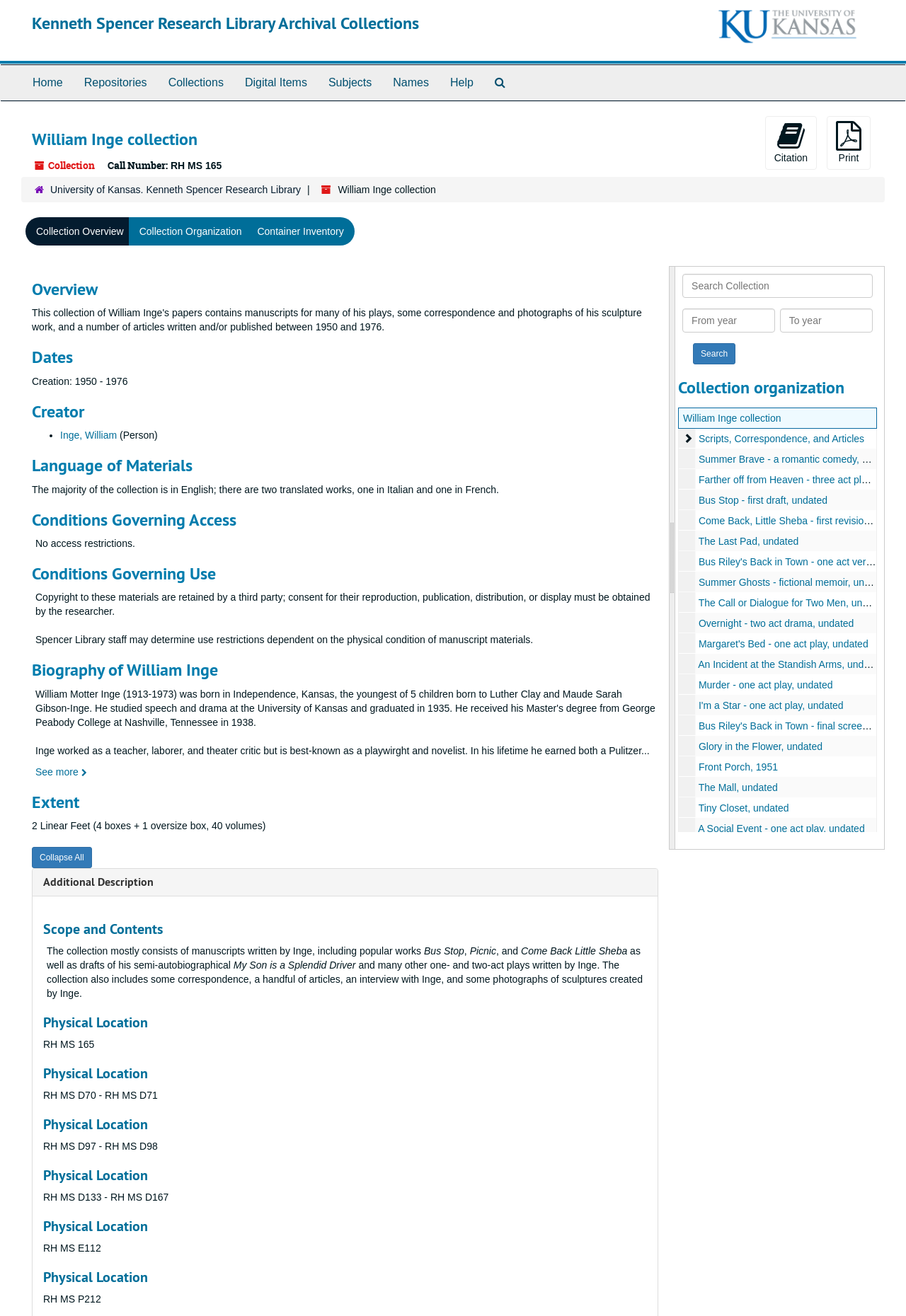Identify the bounding box coordinates for the element you need to click to achieve the following task: "Search the collection". The coordinates must be four float values ranging from 0 to 1, formatted as [left, top, right, bottom].

[0.765, 0.261, 0.812, 0.277]